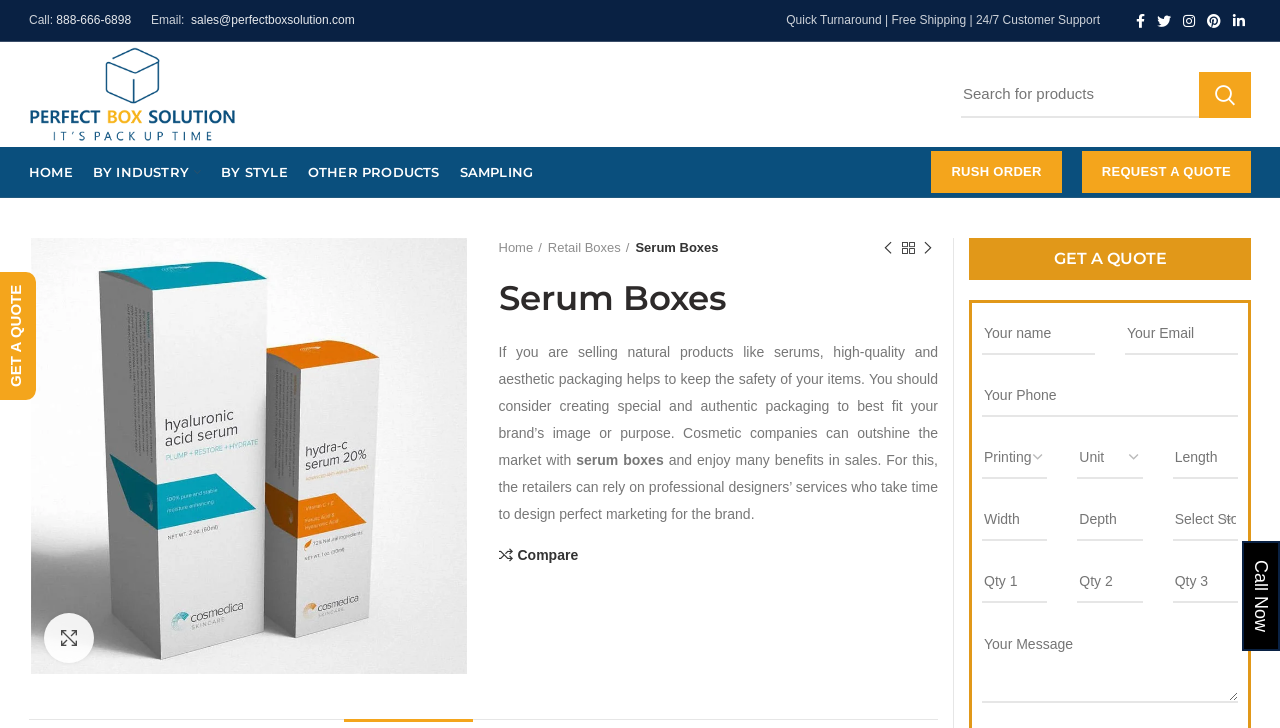Identify the bounding box coordinates of the section that should be clicked to achieve the task described: "Book online".

None